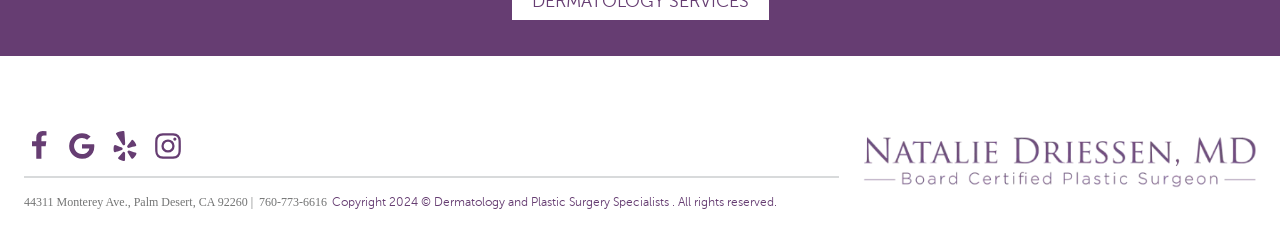Please provide the bounding box coordinates for the UI element as described: "760-773-6616". The coordinates must be four floats between 0 and 1, represented as [left, top, right, bottom].

[0.202, 0.824, 0.256, 0.884]